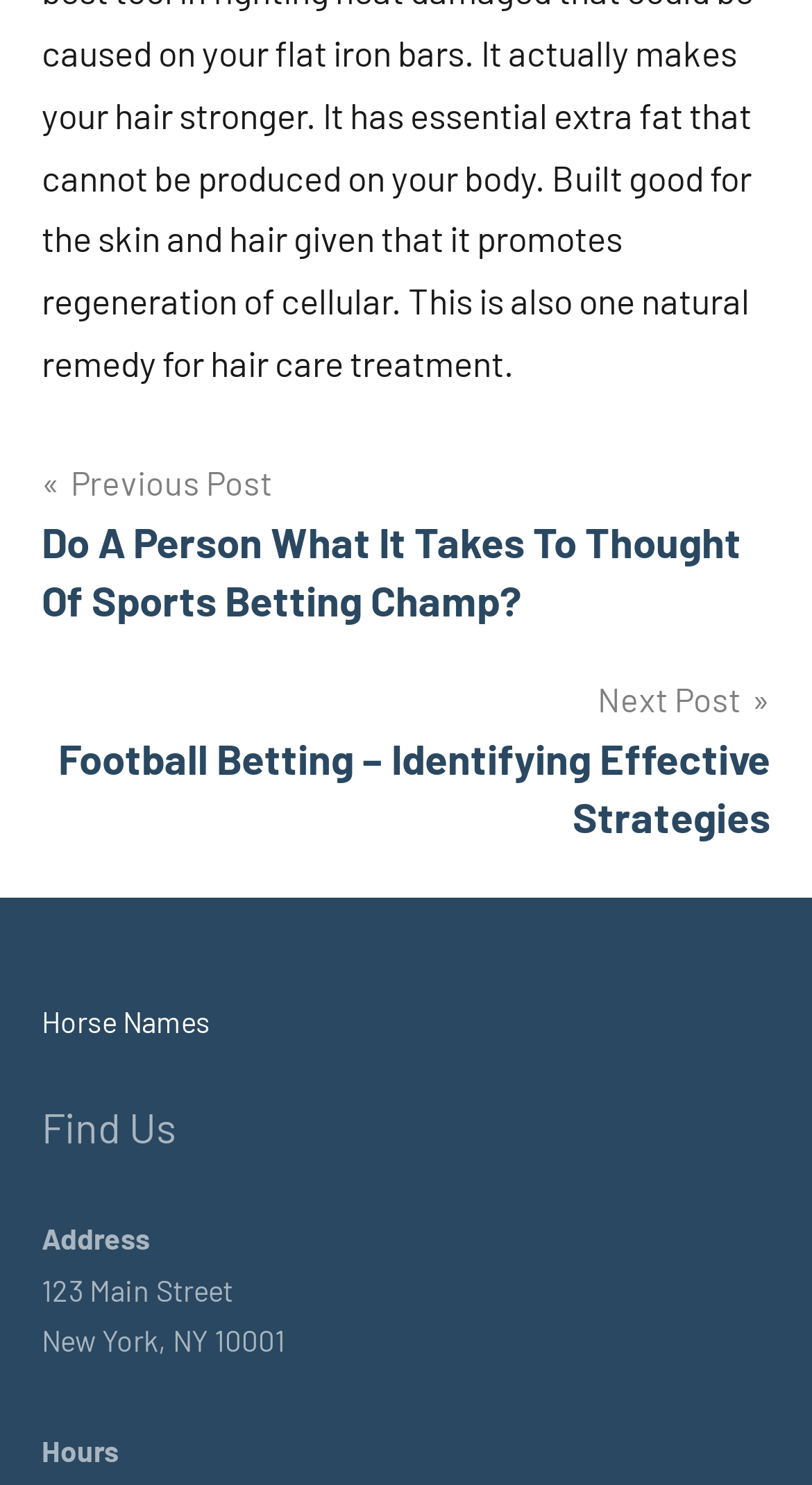What is the category of the 'Horse Names' link?
Identify the answer in the screenshot and reply with a single word or phrase.

Posts